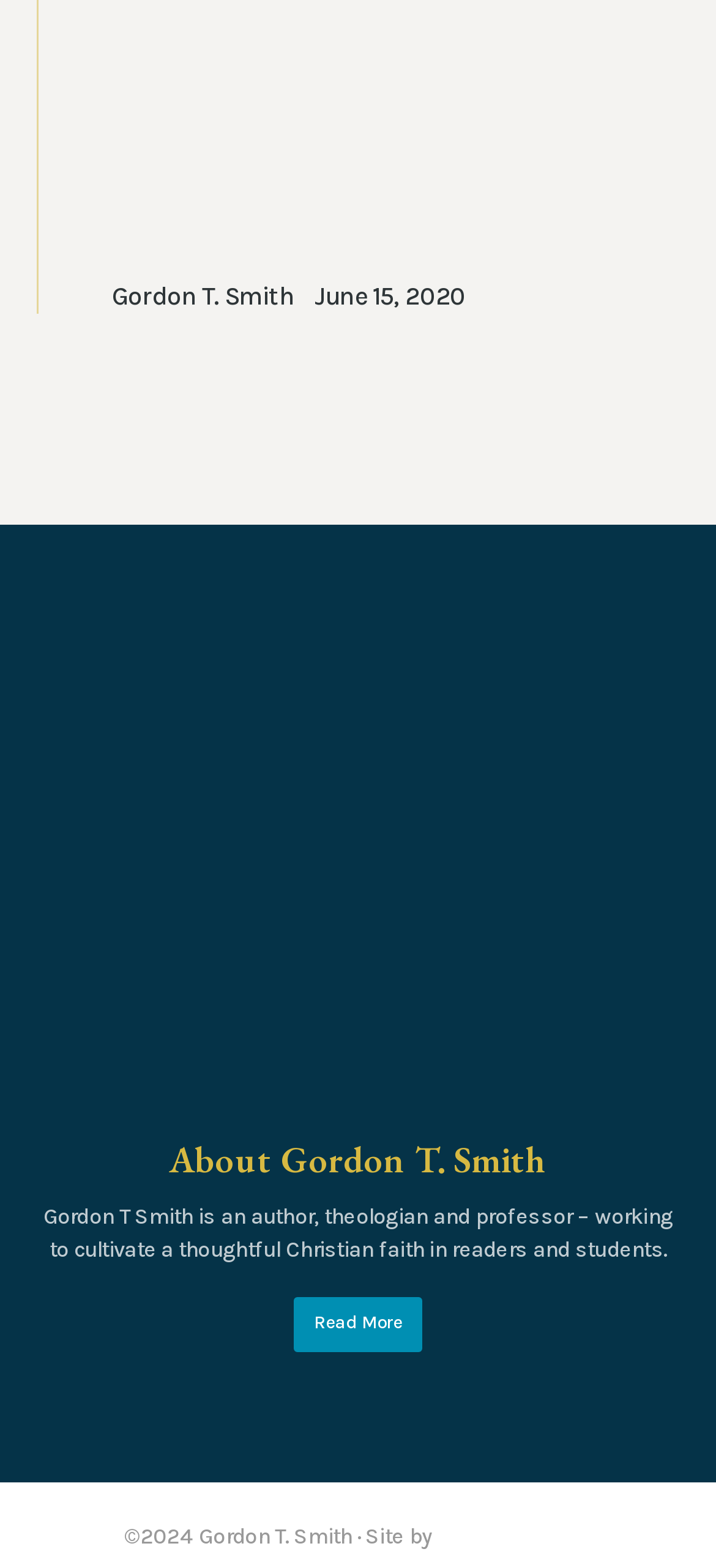Respond with a single word or phrase to the following question: Who is the author featured on this webpage?

Gordon T. Smith